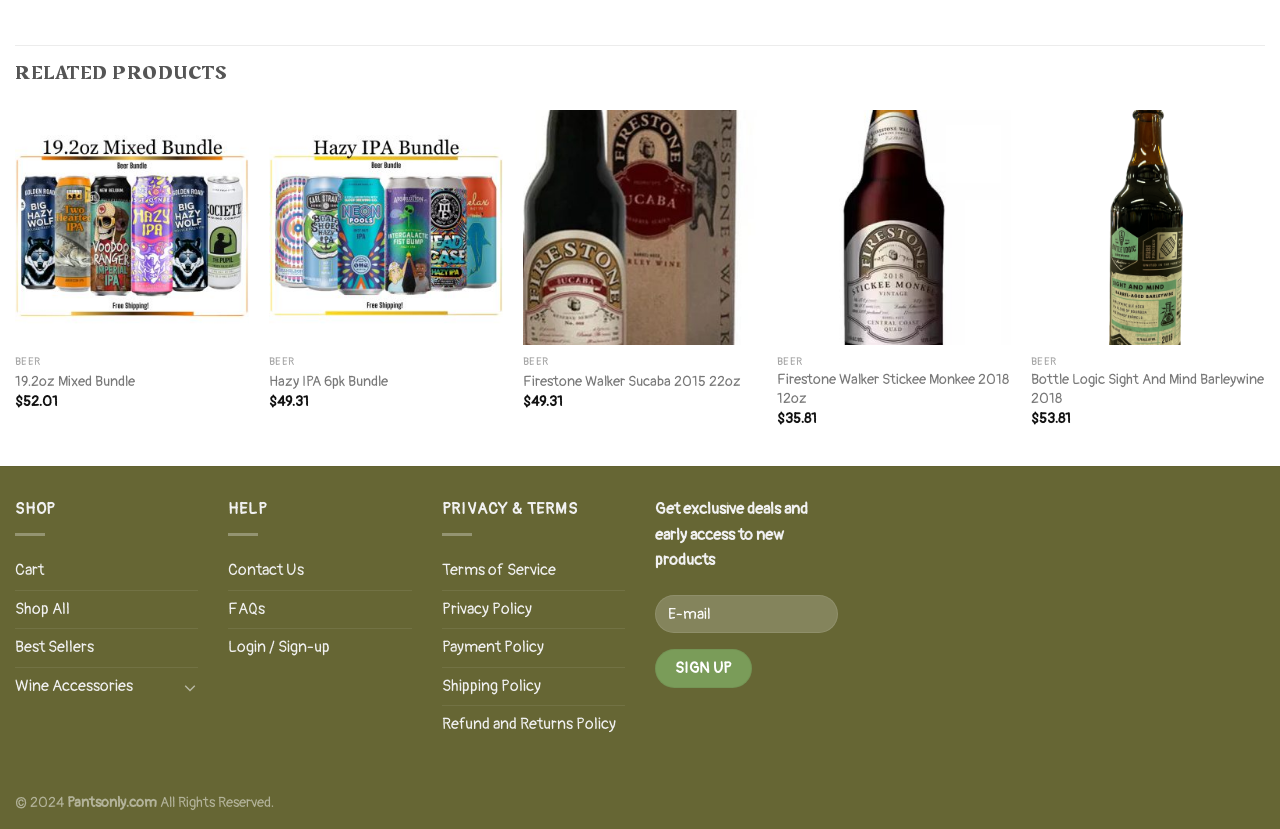Locate the bounding box of the UI element described in the following text: "aria-label="19.2oz Mixed Bundle"".

[0.012, 0.133, 0.195, 0.416]